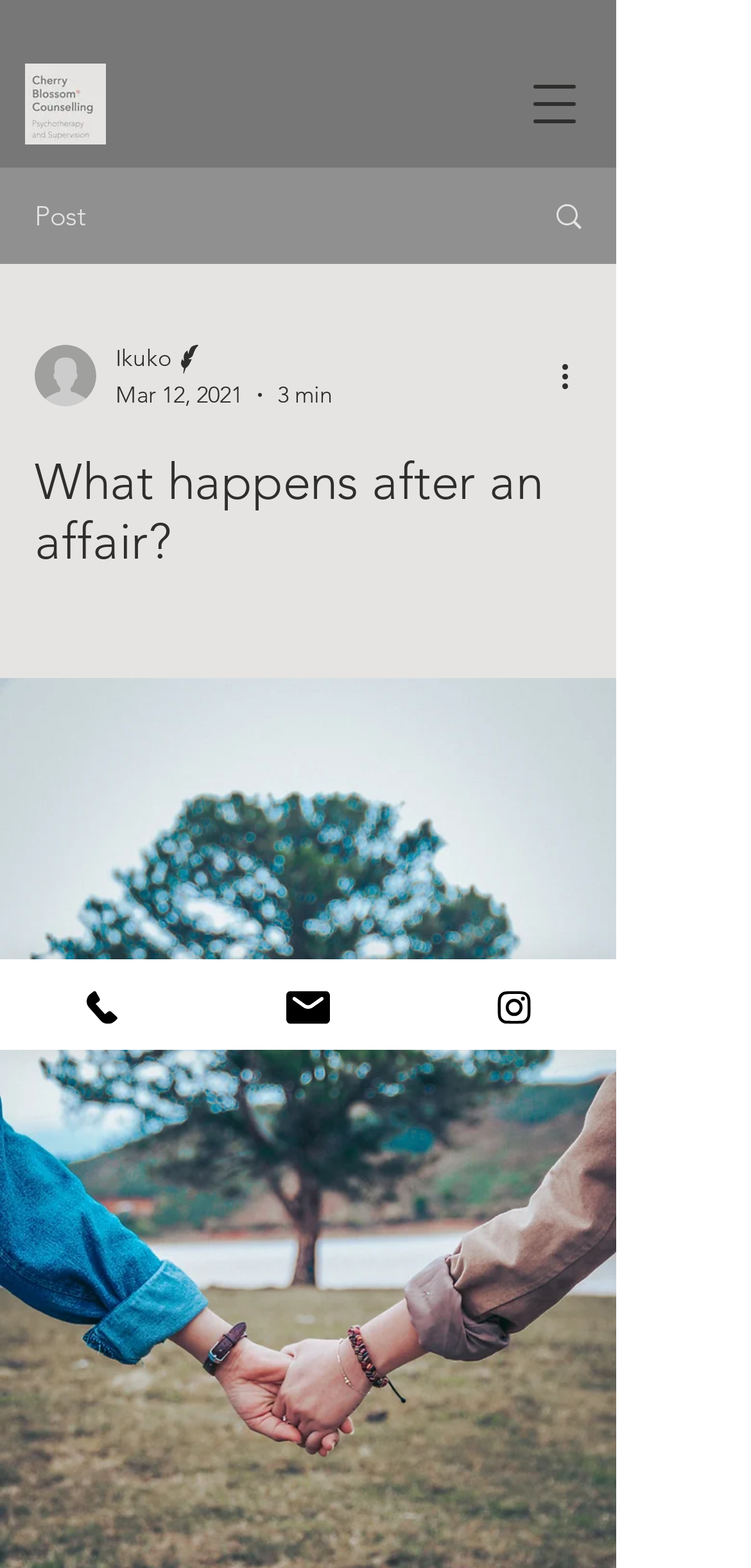Respond to the following question with a brief word or phrase:
What are the social media platforms available?

Phone, Email, Instagram